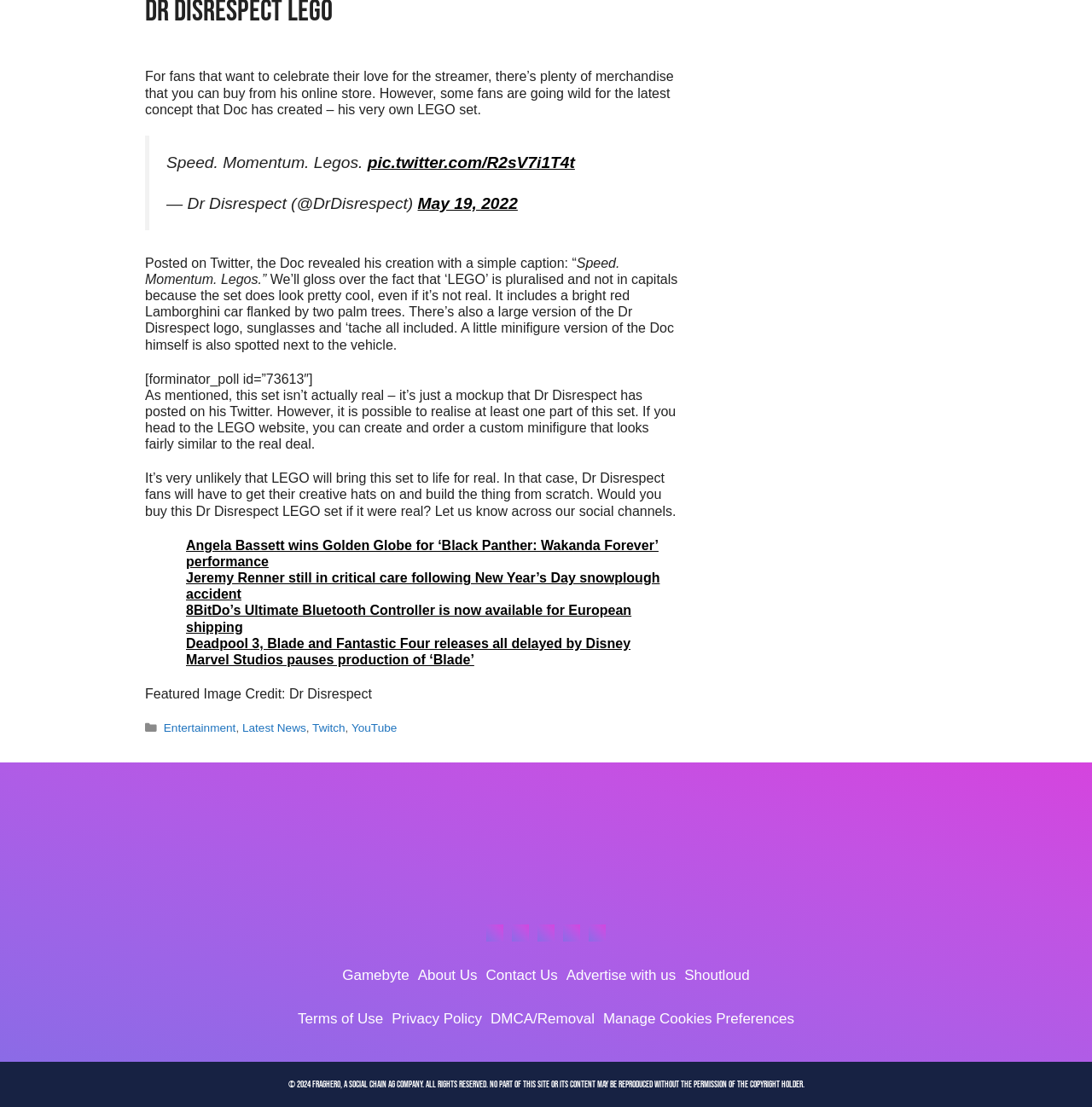Could you highlight the region that needs to be clicked to execute the instruction: "Check the terms of use"?

[0.273, 0.913, 0.351, 0.927]